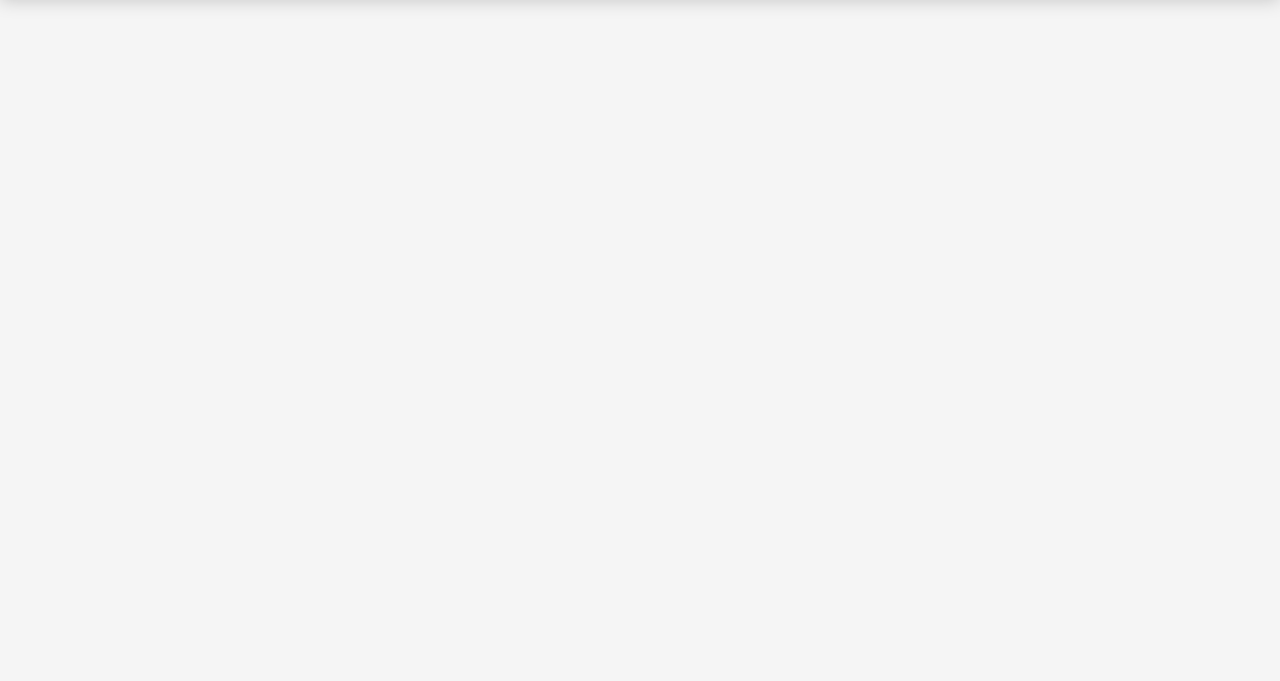What type of hosting is offered by this website?
Using the image, provide a detailed and thorough answer to the question.

Based on the menu items and links on the webpage, it appears that this website offers various types of web hosting services, including shared hosting, WordPress hosting, VPS hosting, dedicated server hosting, and more.